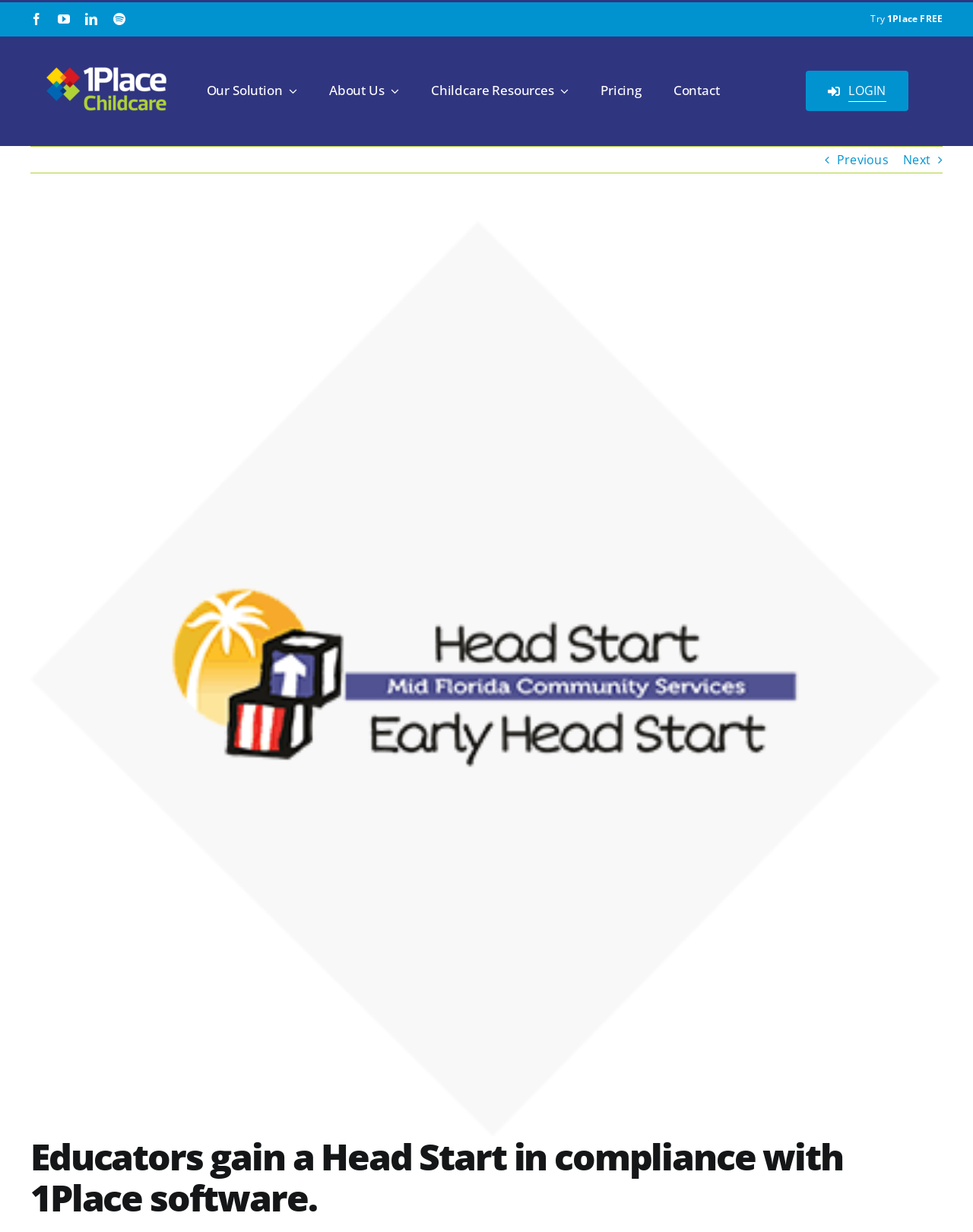Please mark the bounding box coordinates of the area that should be clicked to carry out the instruction: "Go to the top of the page".

[0.904, 0.769, 0.941, 0.79]